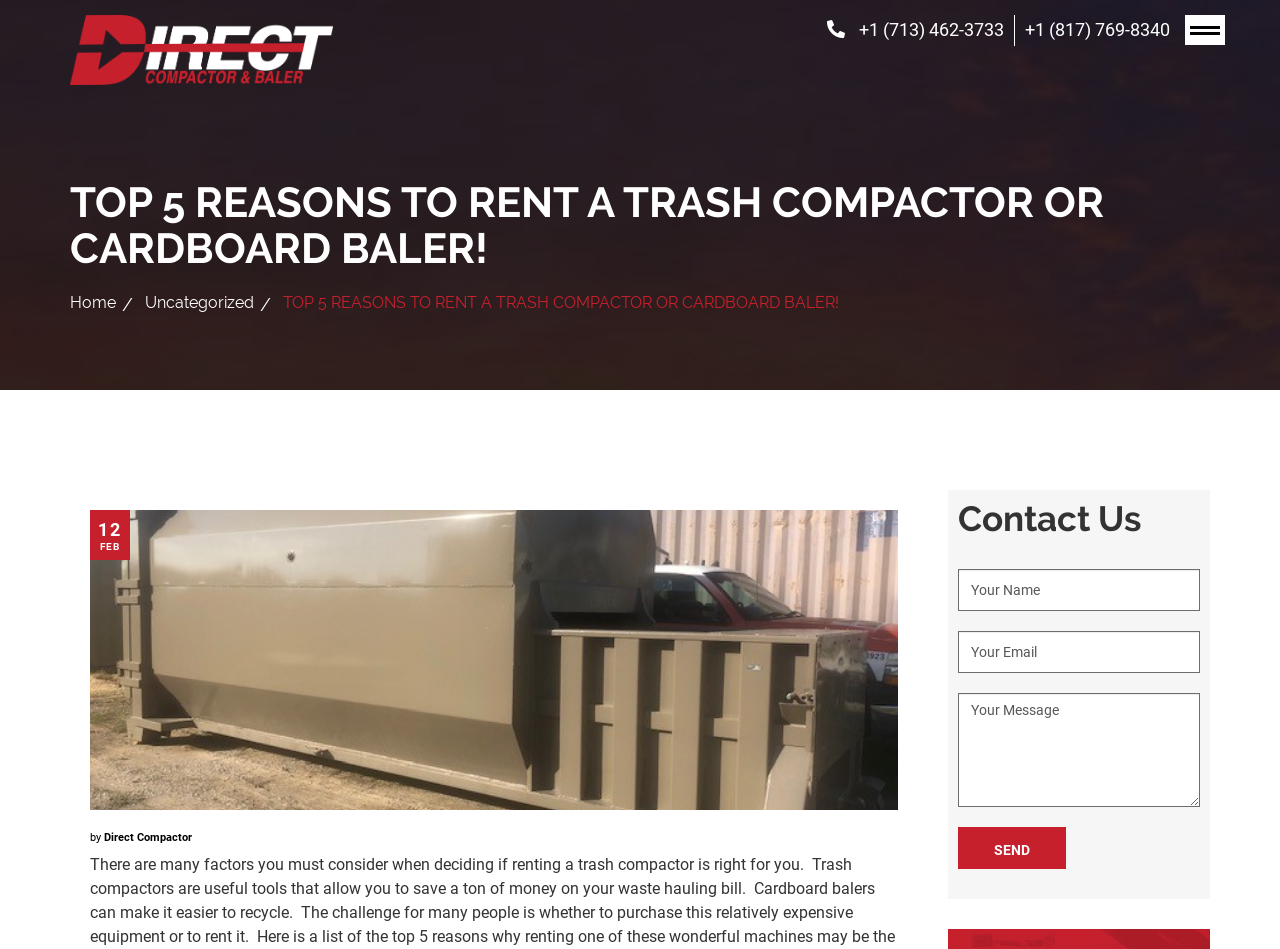Highlight the bounding box coordinates of the element that should be clicked to carry out the following instruction: "Click the Home link". The coordinates must be given as four float numbers ranging from 0 to 1, i.e., [left, top, right, bottom].

[0.055, 0.309, 0.091, 0.329]